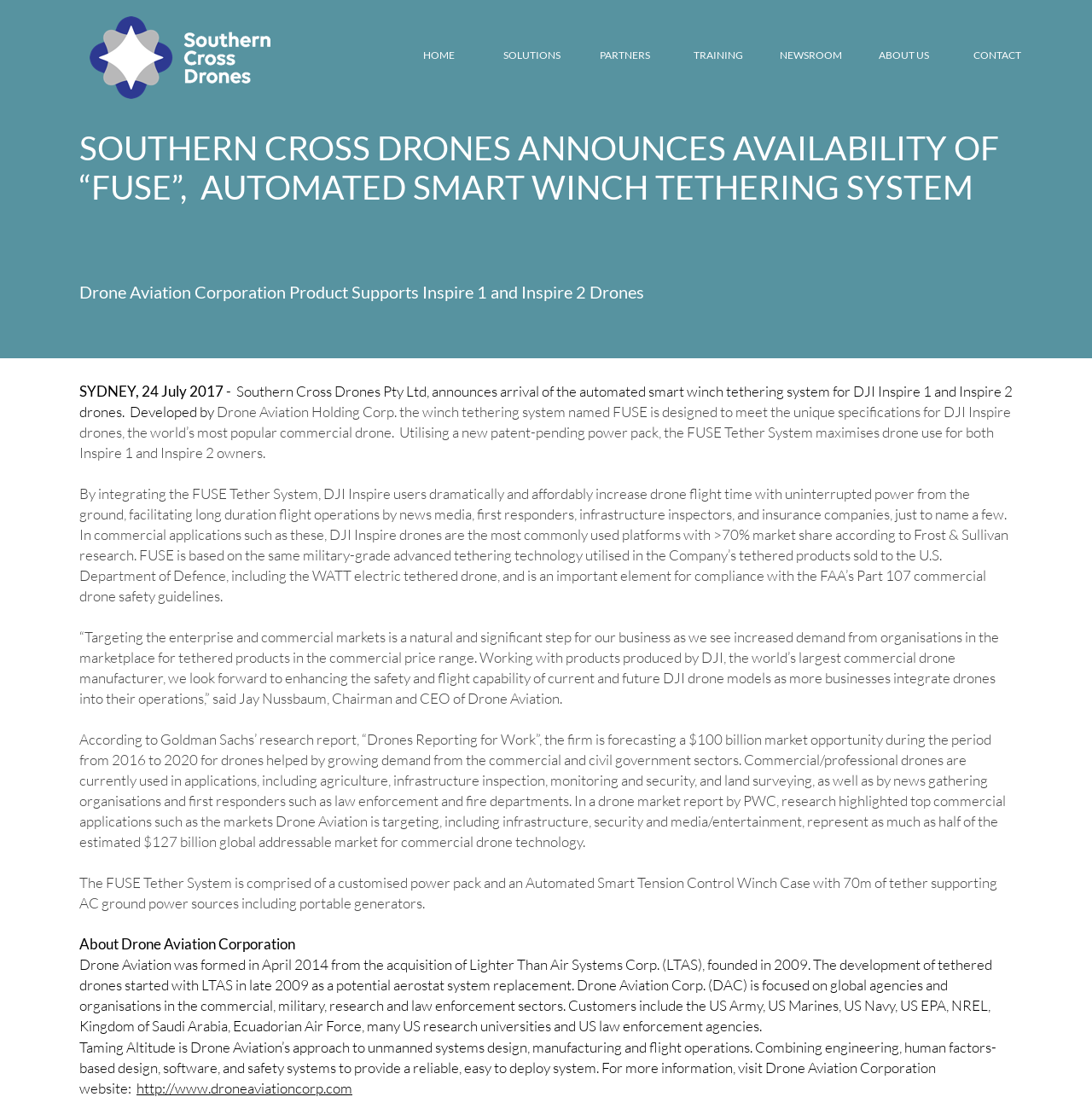Using the elements shown in the image, answer the question comprehensively: What is the name of the automated smart winch tethering system?

The answer can be found in the StaticText element with the text 'SOUTHERN CROSS DRONES ANNOUNCES AVAILABILITY OF “FUSE”, AUTOMATED SMART WINCH TETHERING SYSTEM' which indicates that FUSE is the name of the automated smart winch tethering system.